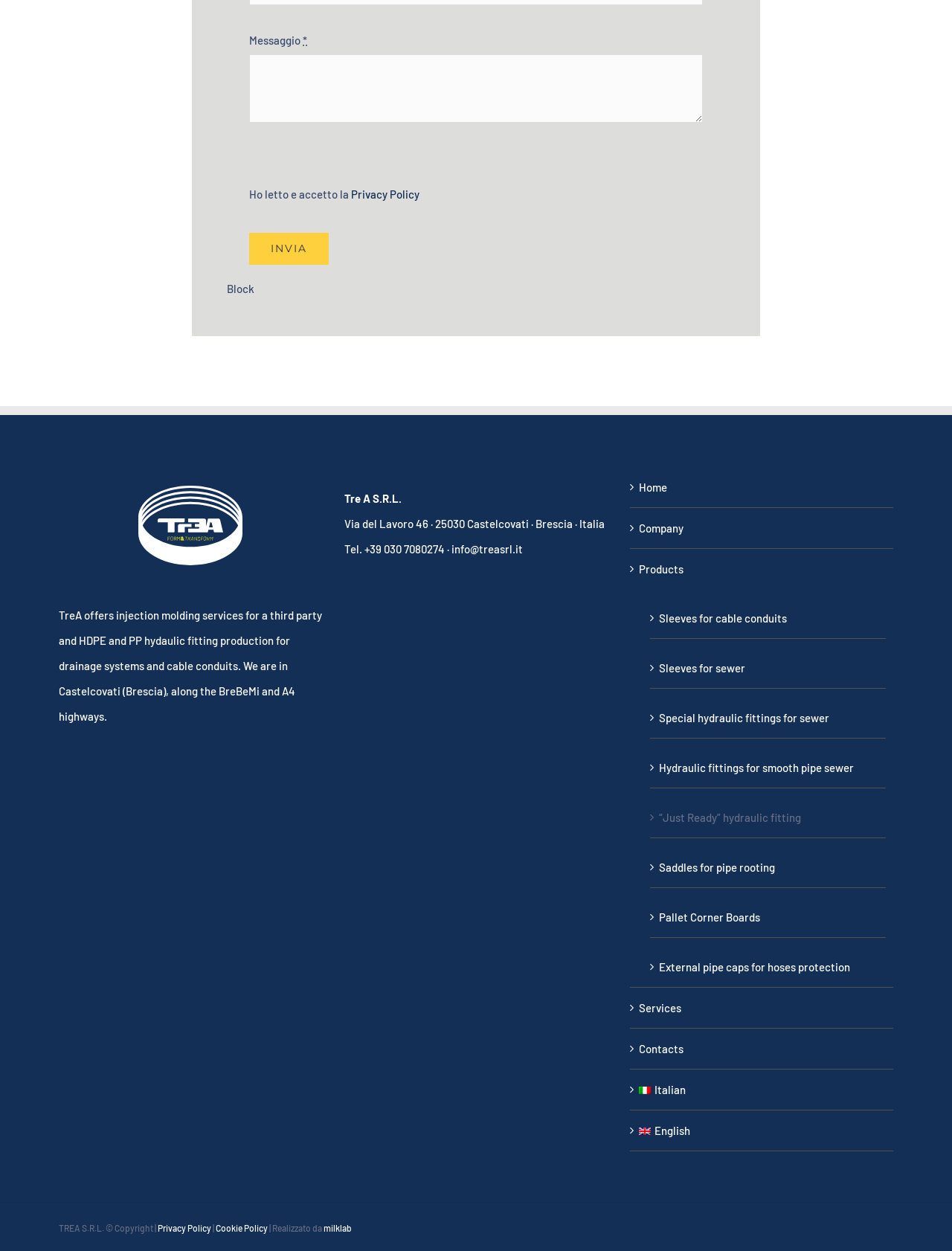What is the company name?
By examining the image, provide a one-word or phrase answer.

Tre A S.R.L.